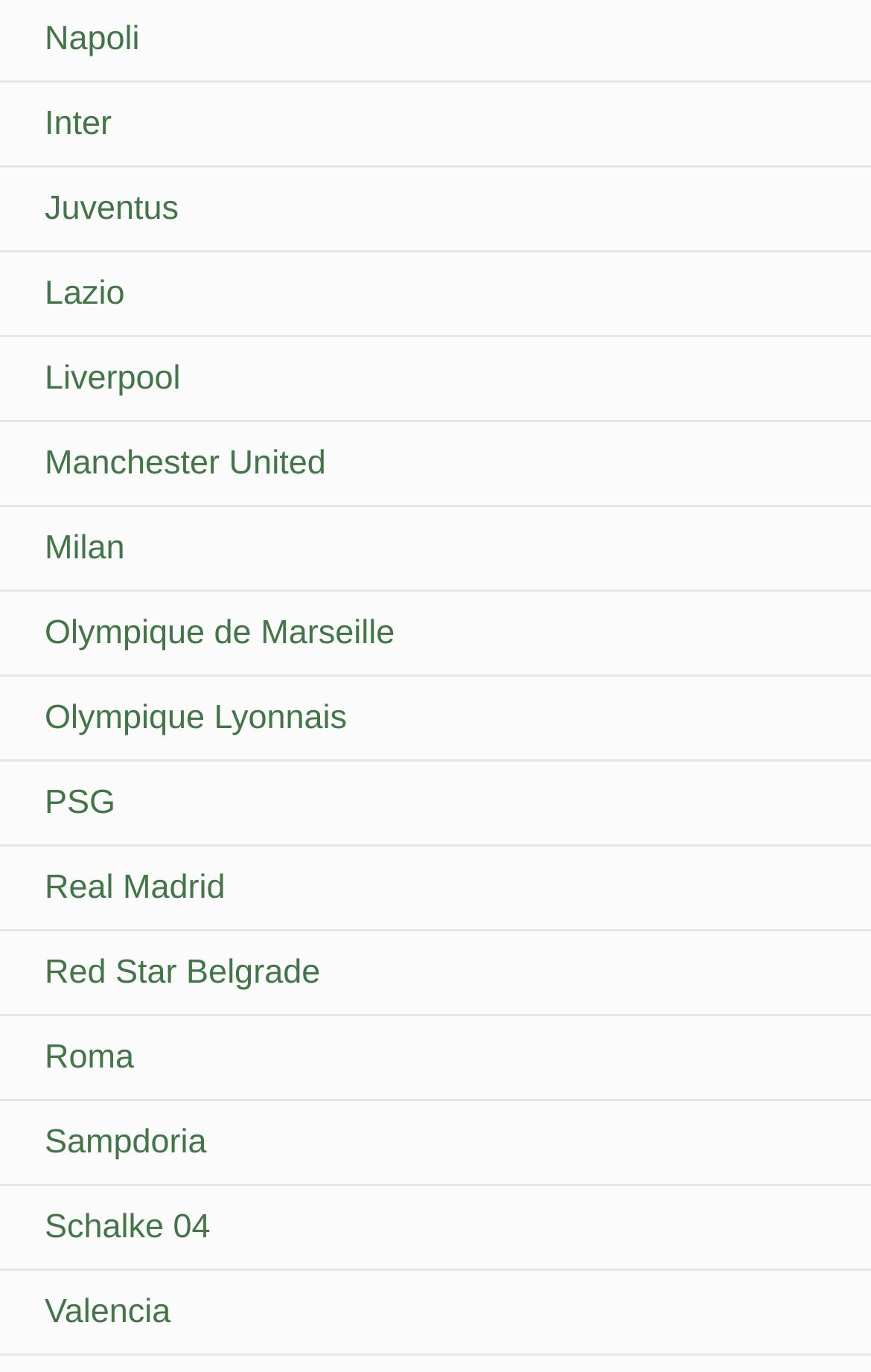Please find the bounding box coordinates of the element that needs to be clicked to perform the following instruction: "browse Roma". The bounding box coordinates should be four float numbers between 0 and 1, represented as [left, top, right, bottom].

[0.051, 0.756, 0.154, 0.784]